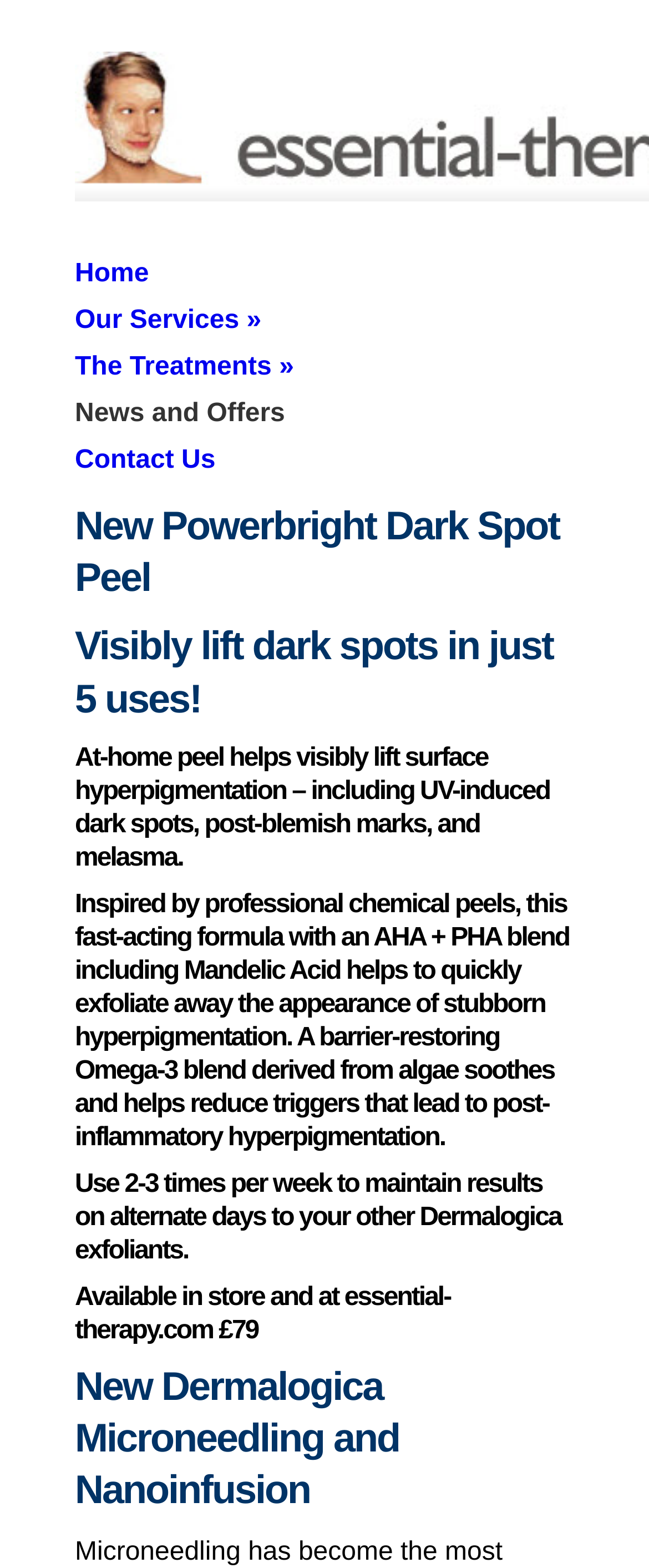Analyze the image and provide a detailed answer to the question: What is the price of the Powerbright Dark Spot Peel?

According to the webpage, the Powerbright Dark Spot Peel is 'available in store and at essential-therapy.com £79'.